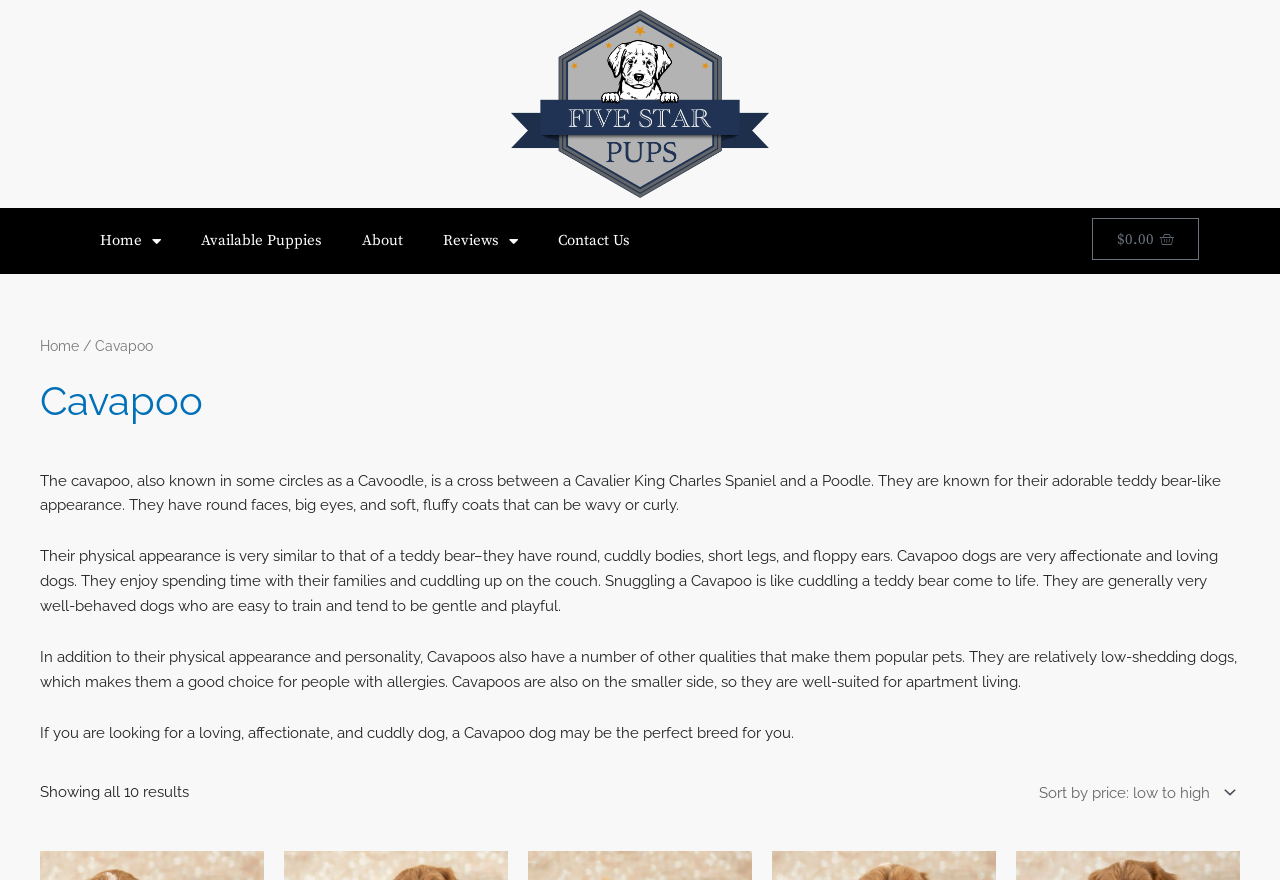Given the element description "$0.00 0 Basket" in the screenshot, predict the bounding box coordinates of that UI element.

[0.853, 0.248, 0.936, 0.296]